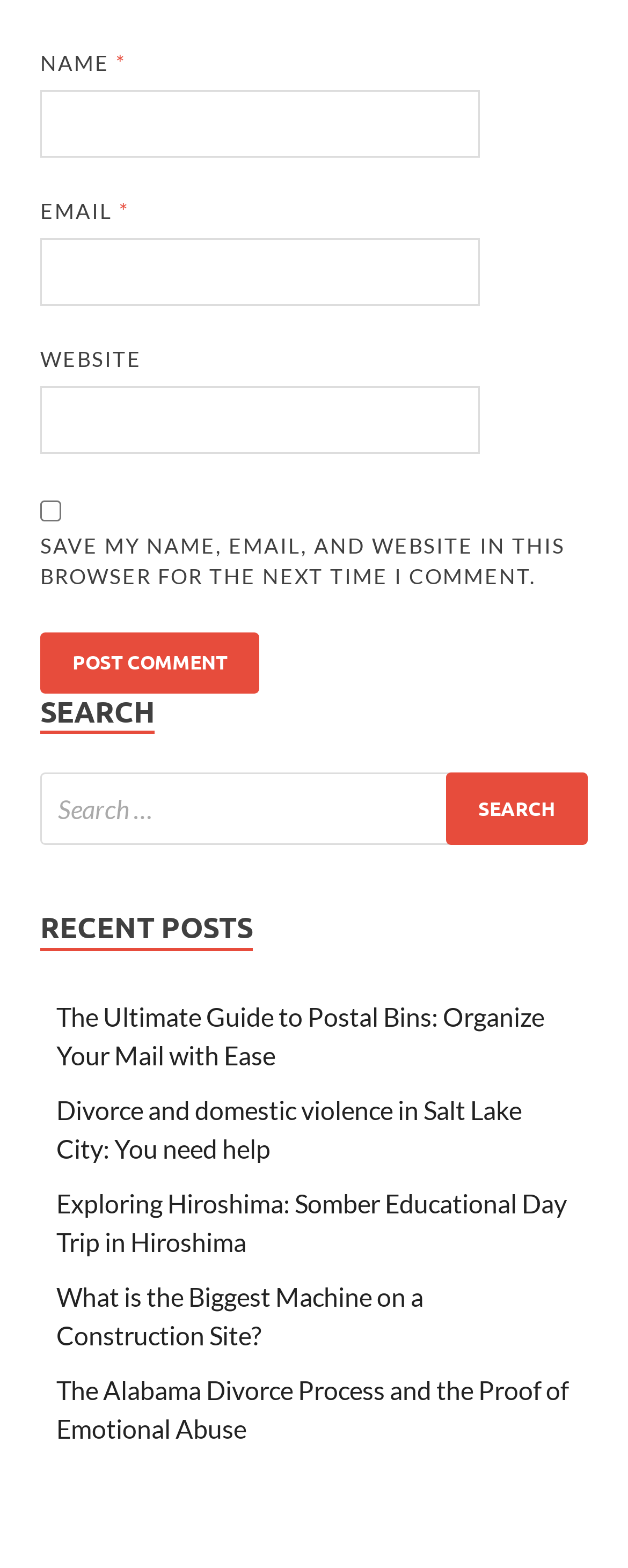Respond with a single word or phrase for the following question: 
How many recent posts are listed?

5